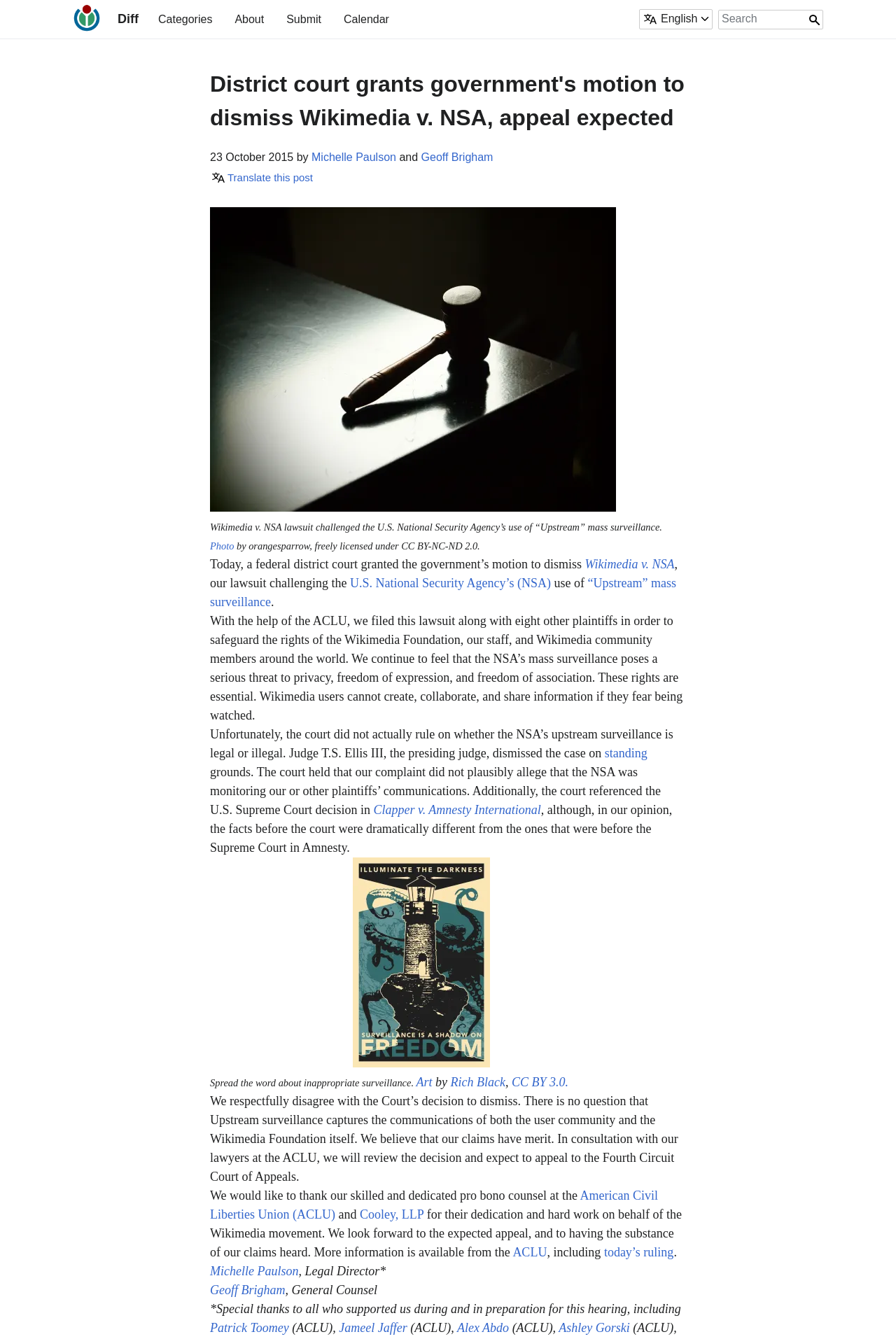What is the name of the organization that helped Wikimedia file the lawsuit?
Identify the answer in the screenshot and reply with a single word or phrase.

American Civil Liberties Union (ACLU)